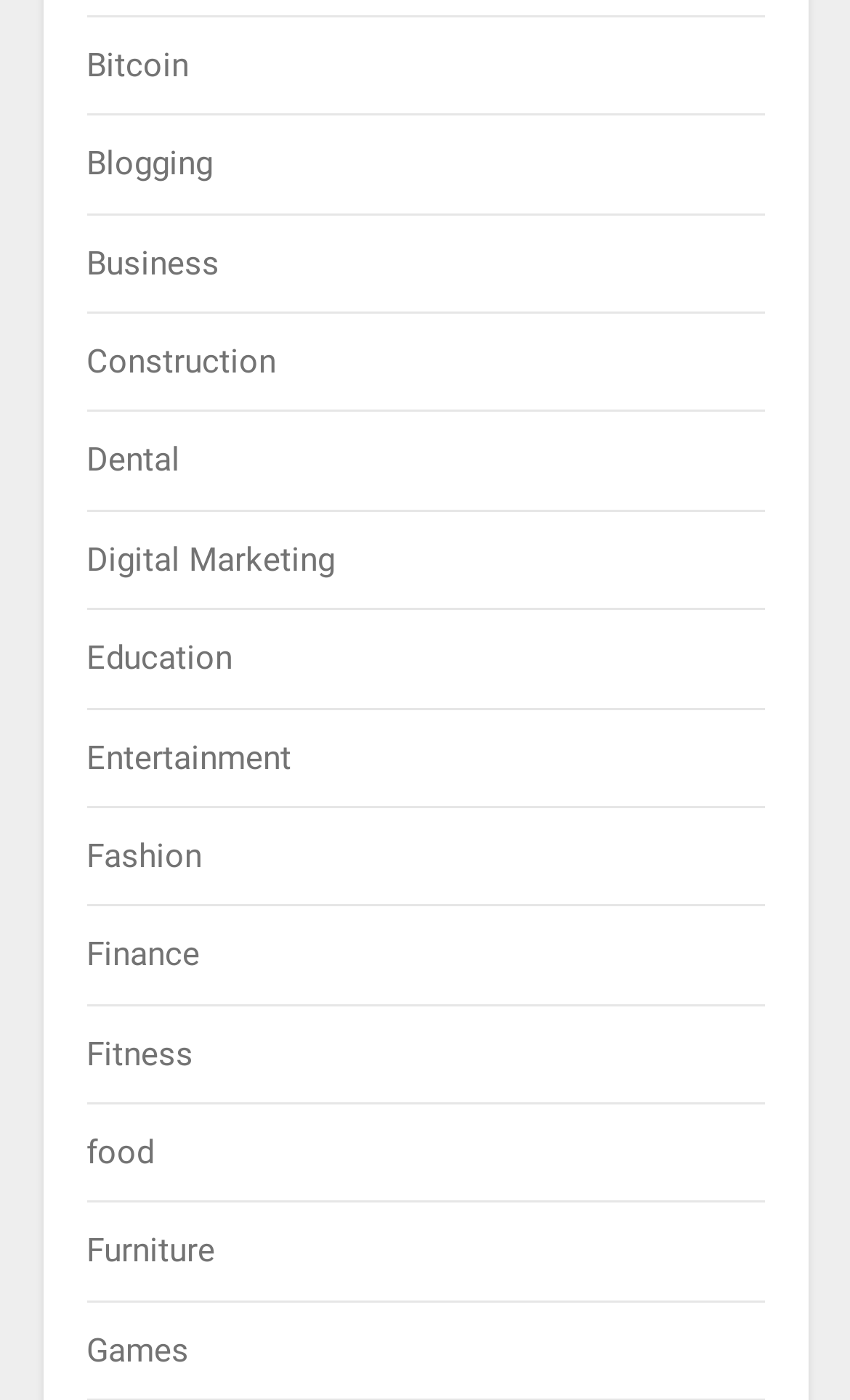How many categories start with the letter 'F'?
Based on the screenshot, respond with a single word or phrase.

3